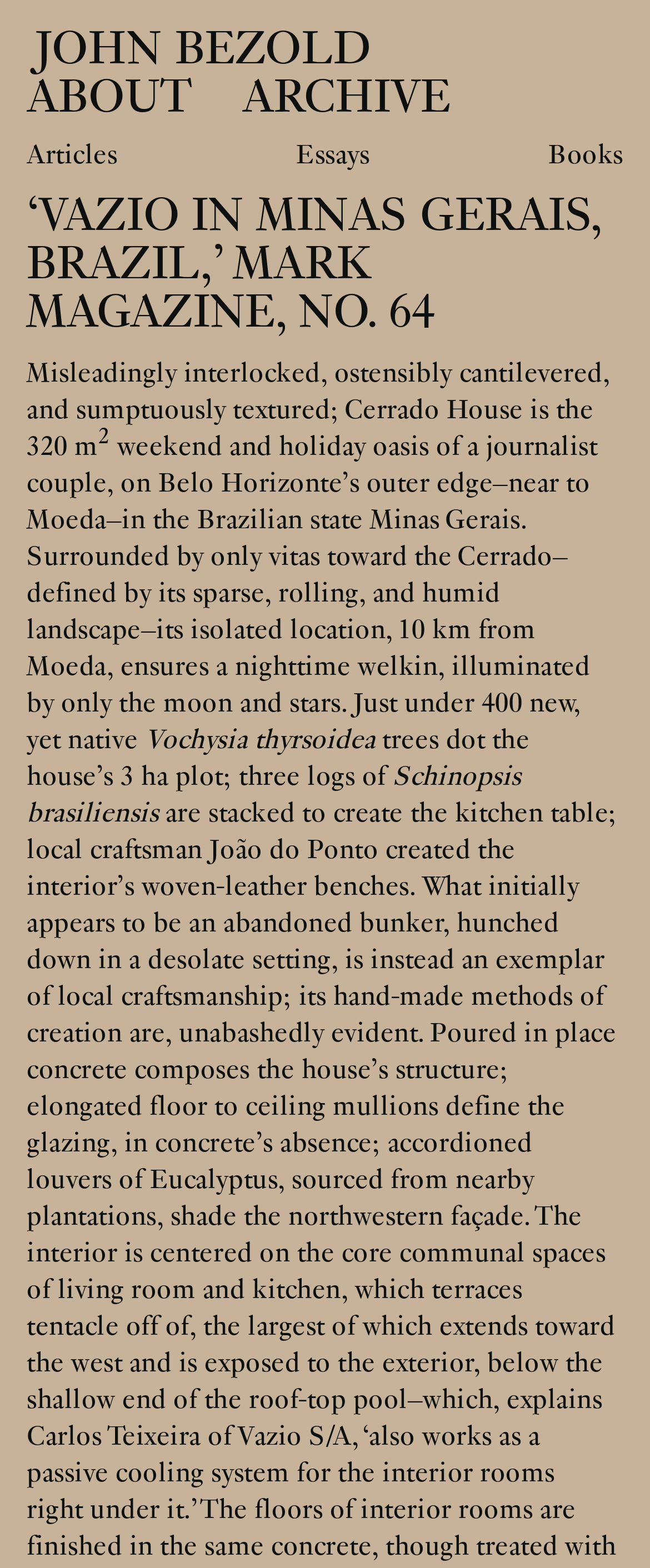What type of trees are on the house’s plot?
Look at the image and respond with a one-word or short phrase answer.

Vochysia thyrsoidea and Schinopsis brasiliensis